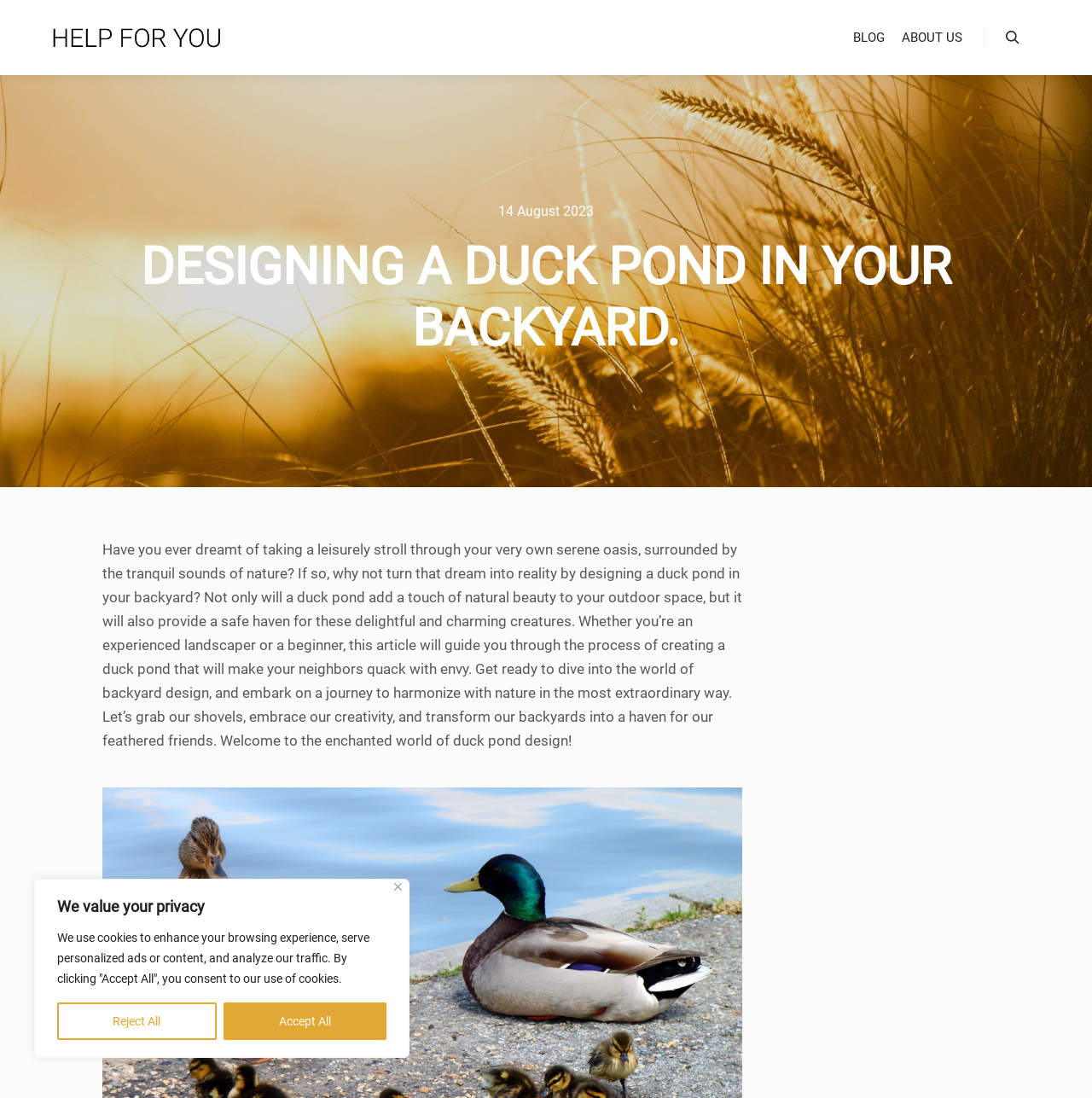Identify the bounding box coordinates for the UI element described as: "Search". The coordinates should be provided as four floats between 0 and 1: [left, top, right, bottom].

[0.913, 0.024, 0.941, 0.044]